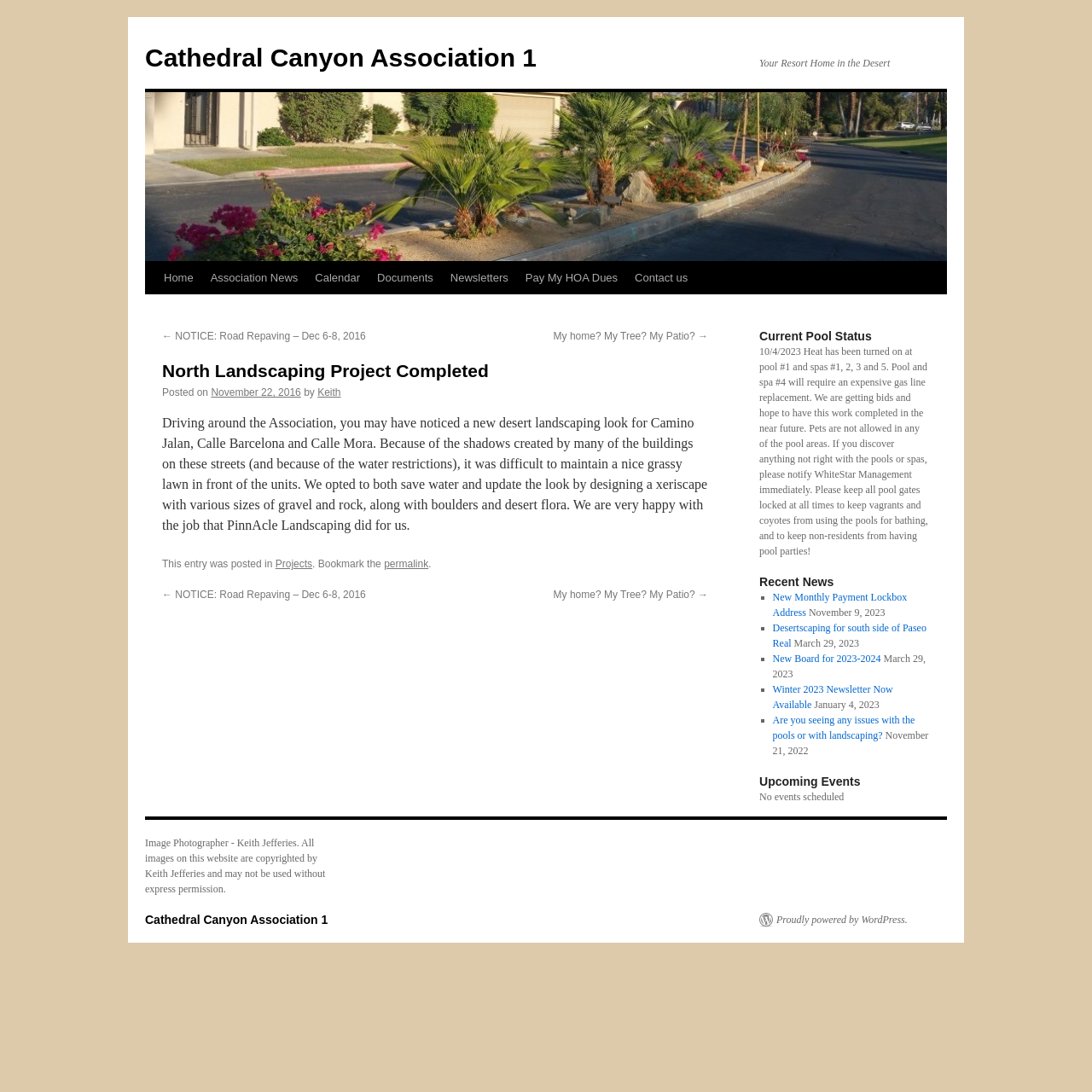Provide the bounding box coordinates of the section that needs to be clicked to accomplish the following instruction: "Click the 'Home' link."

[0.142, 0.24, 0.185, 0.27]